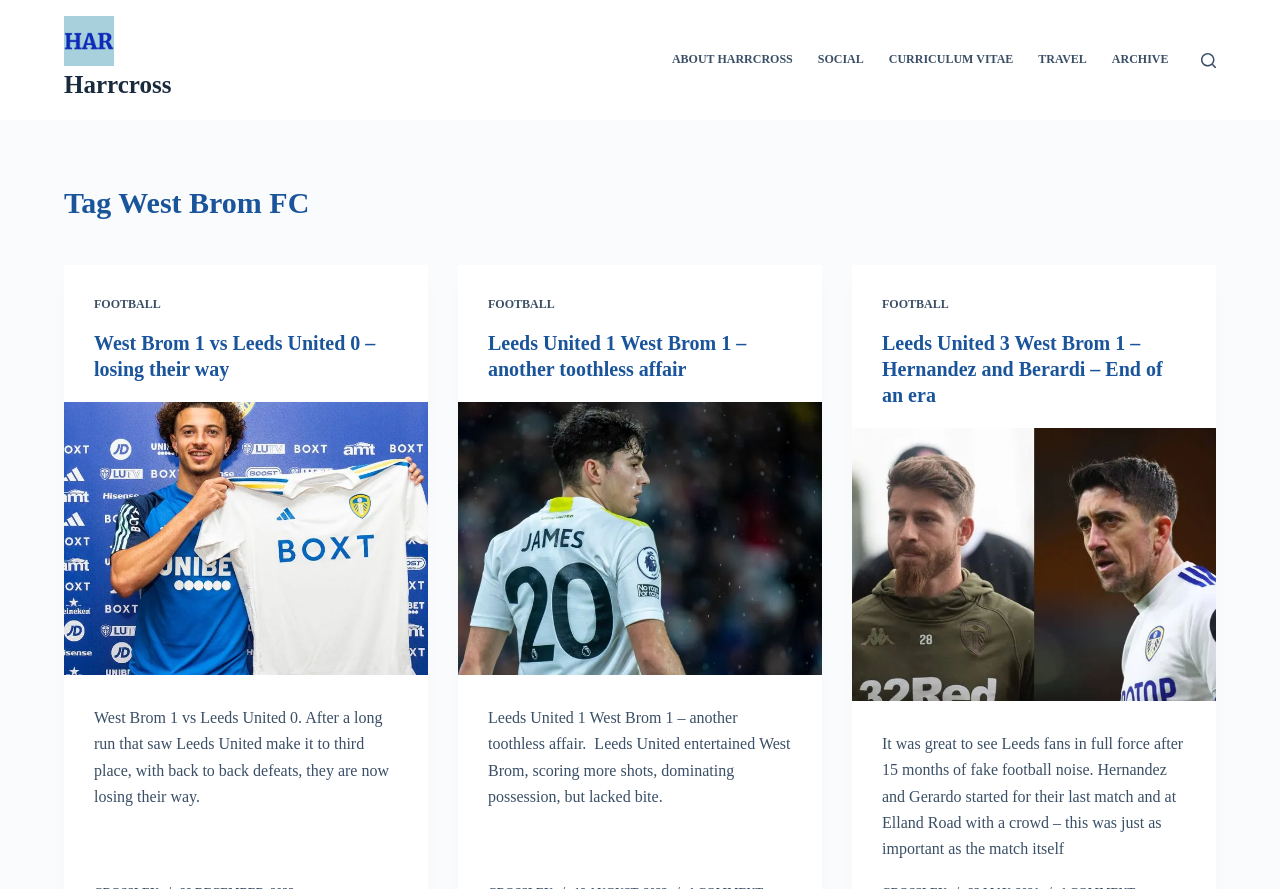Locate the bounding box coordinates of the element's region that should be clicked to carry out the following instruction: "View the post categories". The coordinates need to be four float numbers between 0 and 1, i.e., [left, top, right, bottom].

None